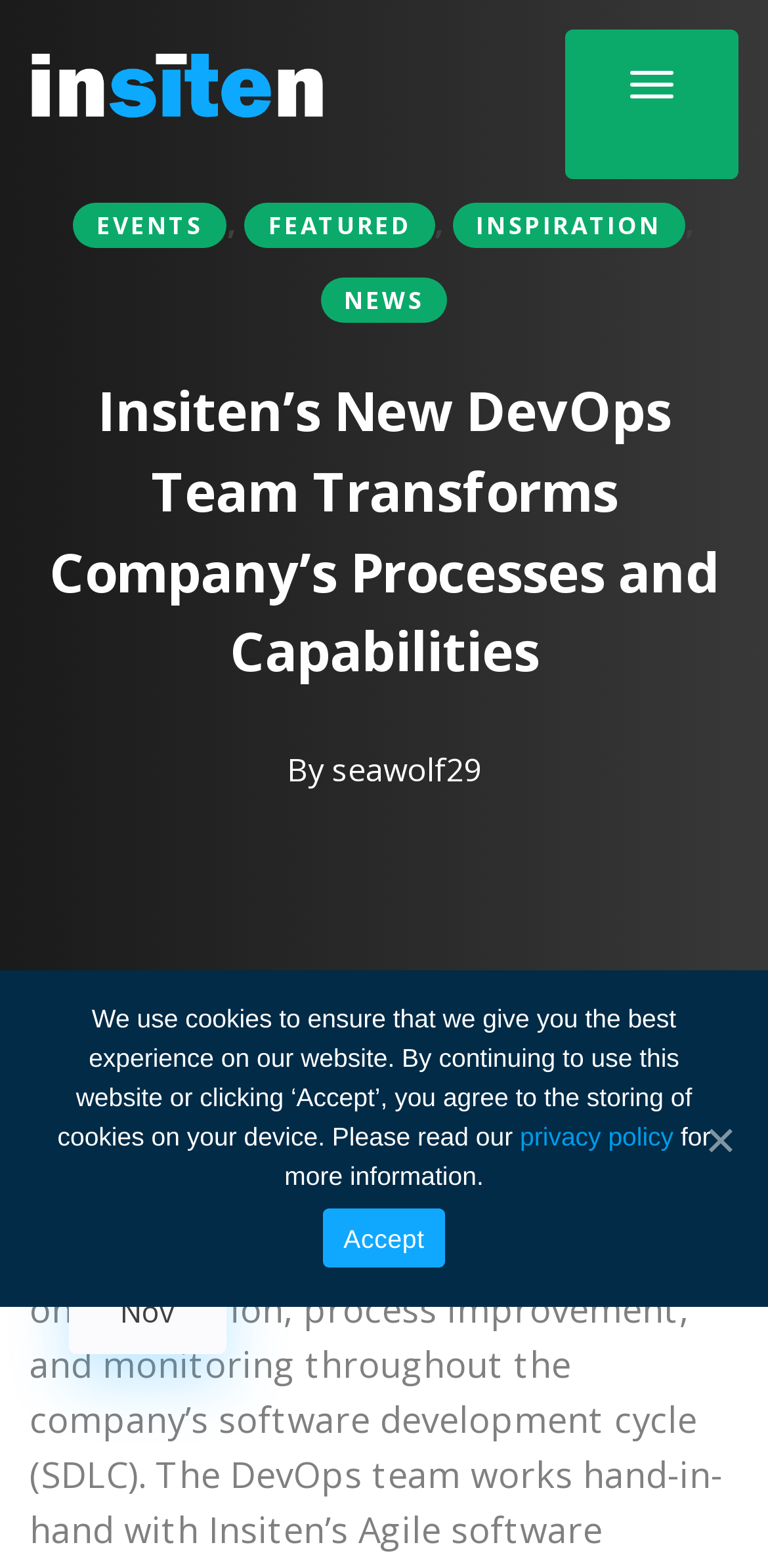Find the bounding box coordinates of the clickable region needed to perform the following instruction: "Click the Insiten logo". The coordinates should be provided as four float numbers between 0 and 1, i.e., [left, top, right, bottom].

[0.038, 0.033, 0.423, 0.075]